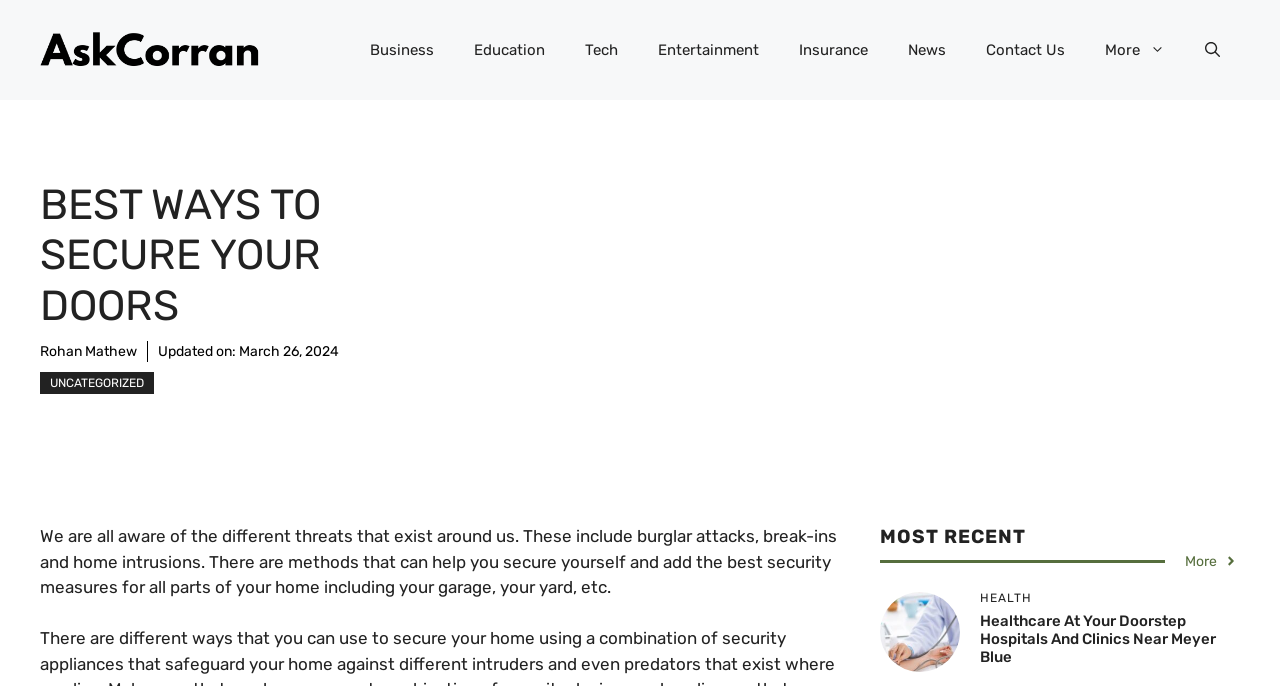Please provide a comprehensive answer to the question below using the information from the image: What is the date of the last update?

The date of the last update is mentioned in the text 'Updated on: March 26, 2024', which is located below the author's name 'Rohan Mathew'.